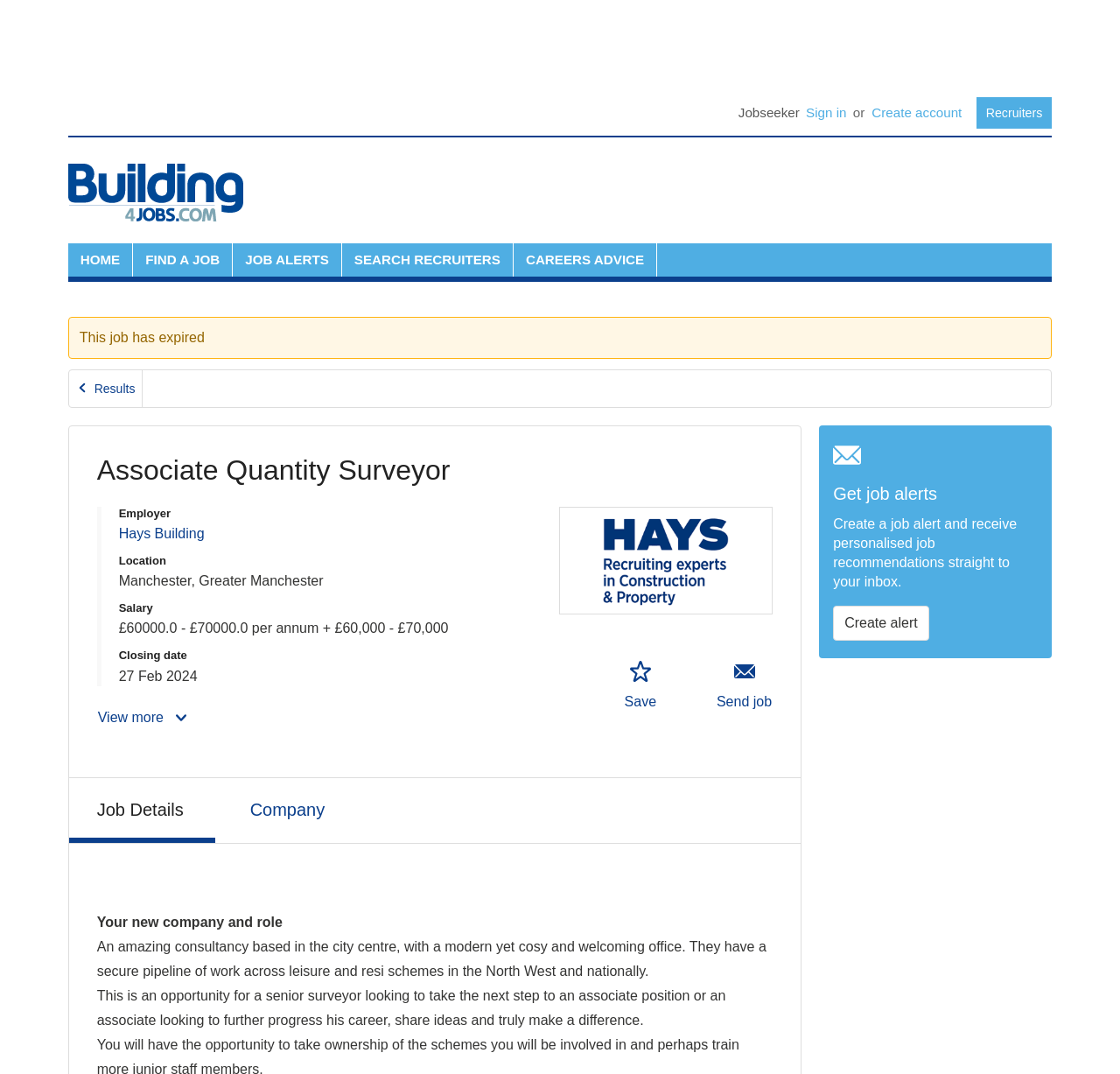What is the location of the job?
Respond to the question with a well-detailed and thorough answer.

I found the location of the job by examining the description list detail element with the text 'Manchester, Greater Manchester' which is located under the 'Location' term.